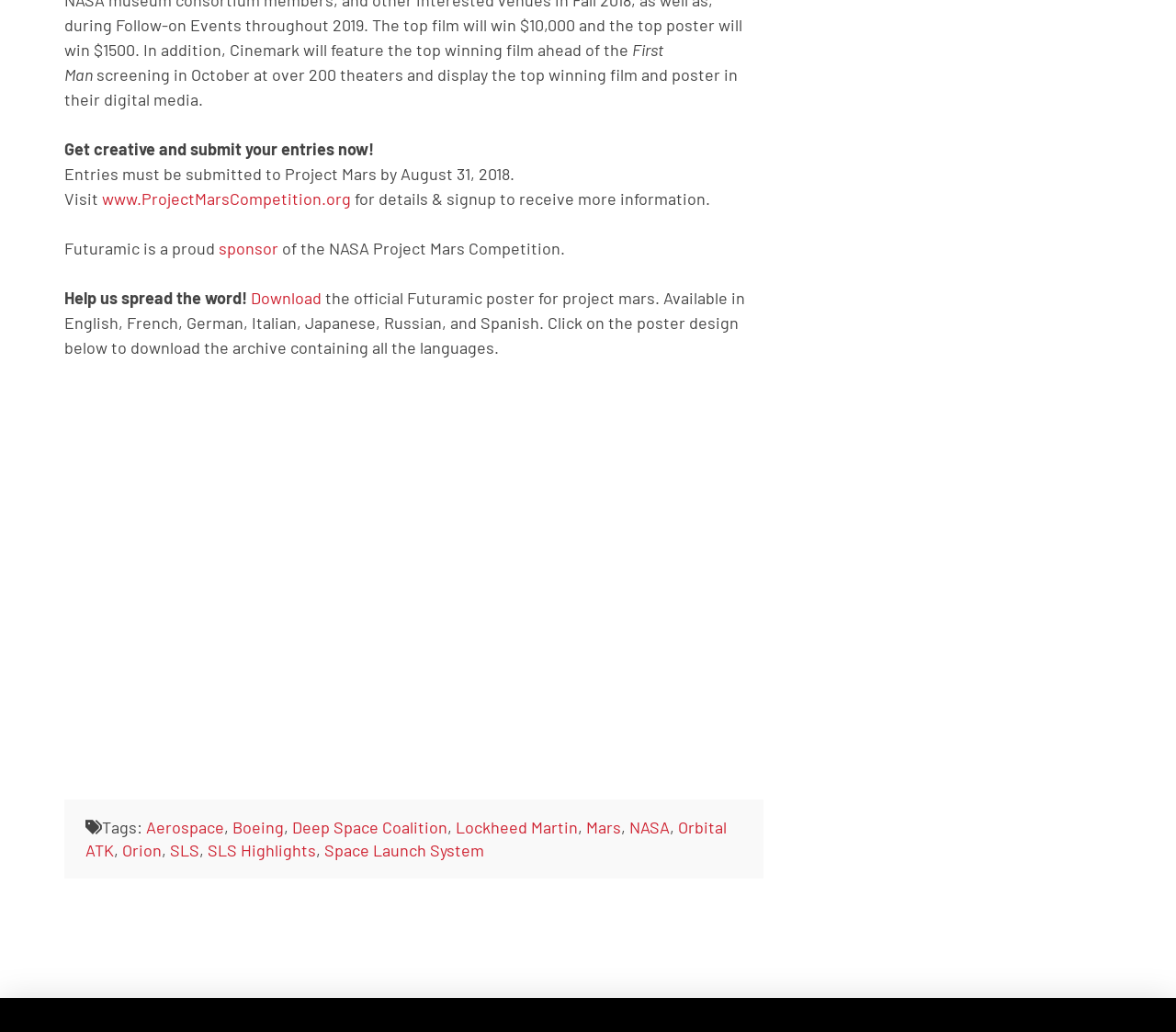Please locate the clickable area by providing the bounding box coordinates to follow this instruction: "Visit the Project Mars Competition website".

[0.087, 0.182, 0.298, 0.202]